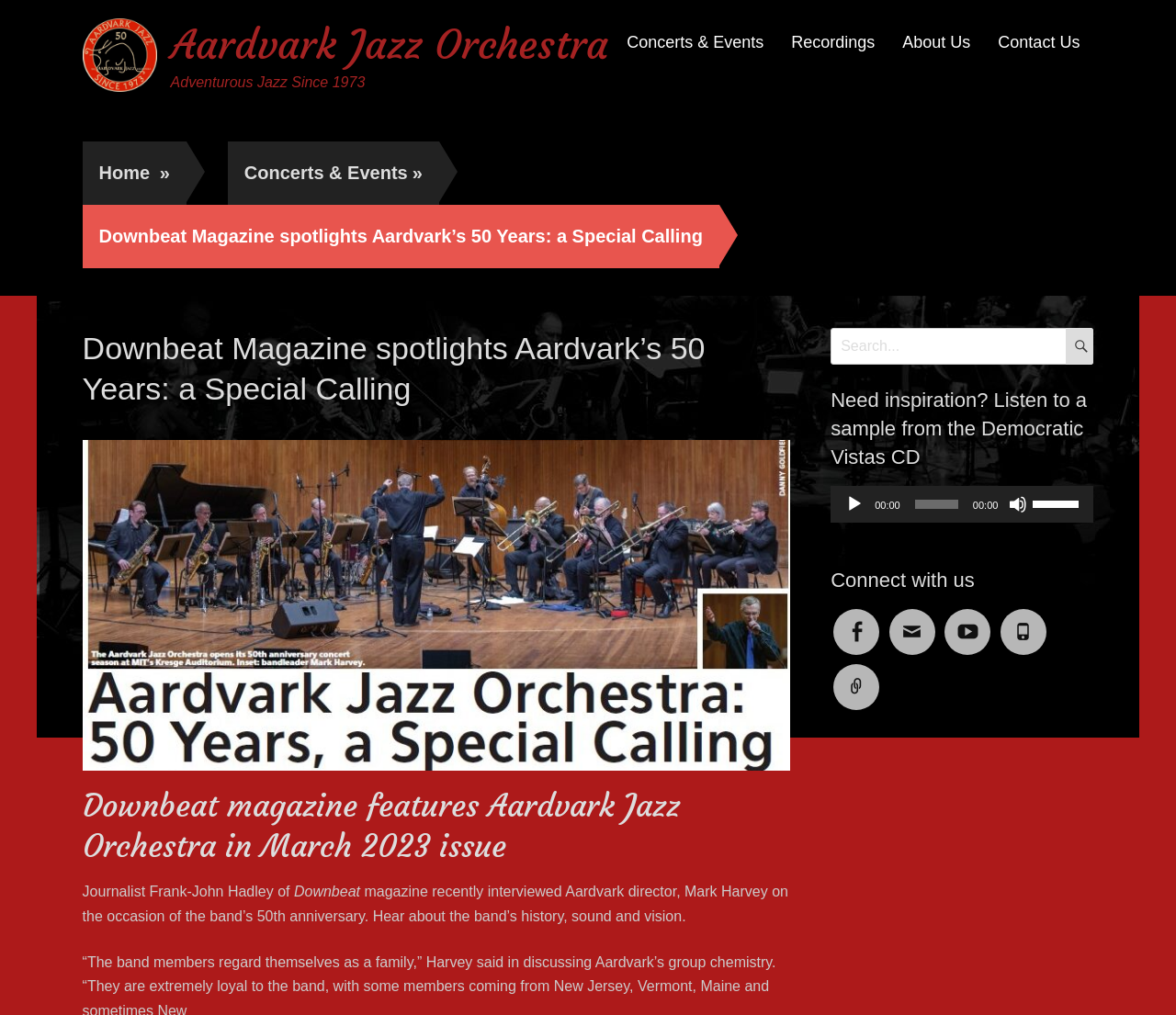Determine the bounding box coordinates for the element that should be clicked to follow this instruction: "Explore the Contests! section". The coordinates should be given as four float numbers between 0 and 1, in the format [left, top, right, bottom].

None